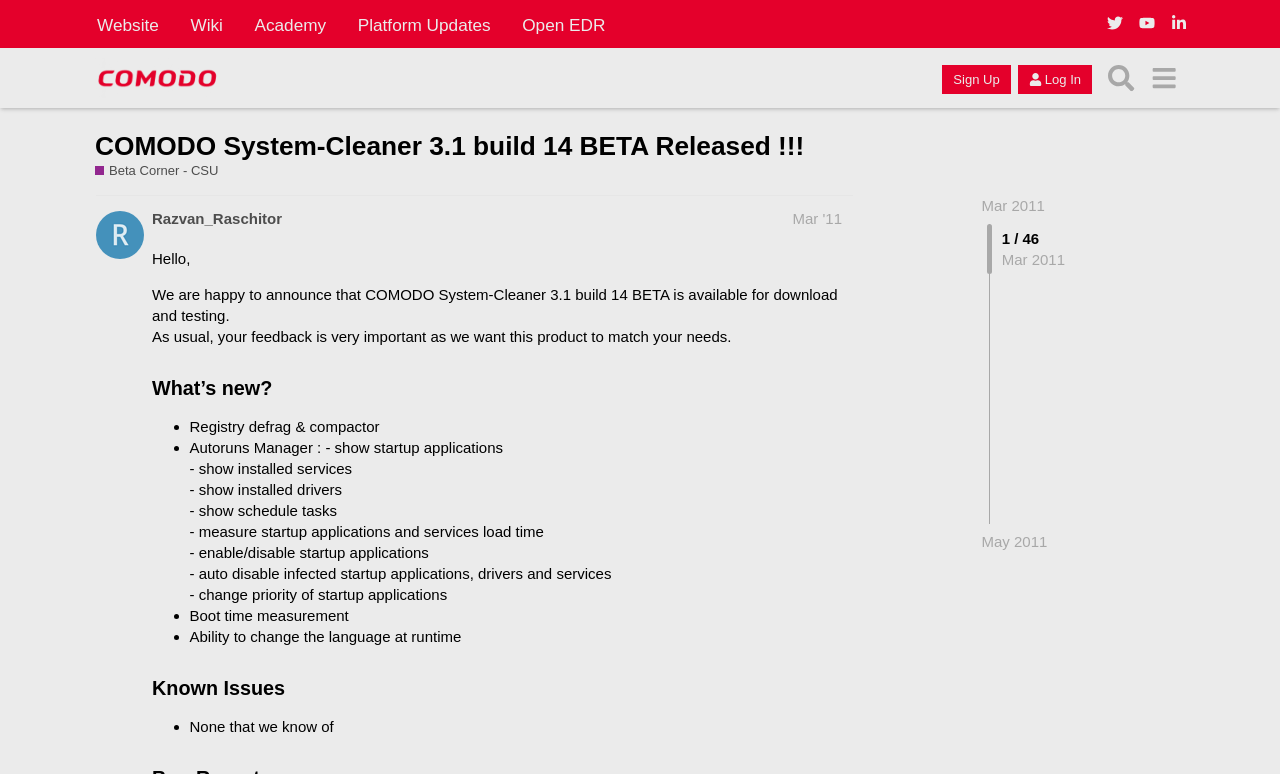How many known issues are mentioned in the webpage?
Provide a one-word or short-phrase answer based on the image.

None